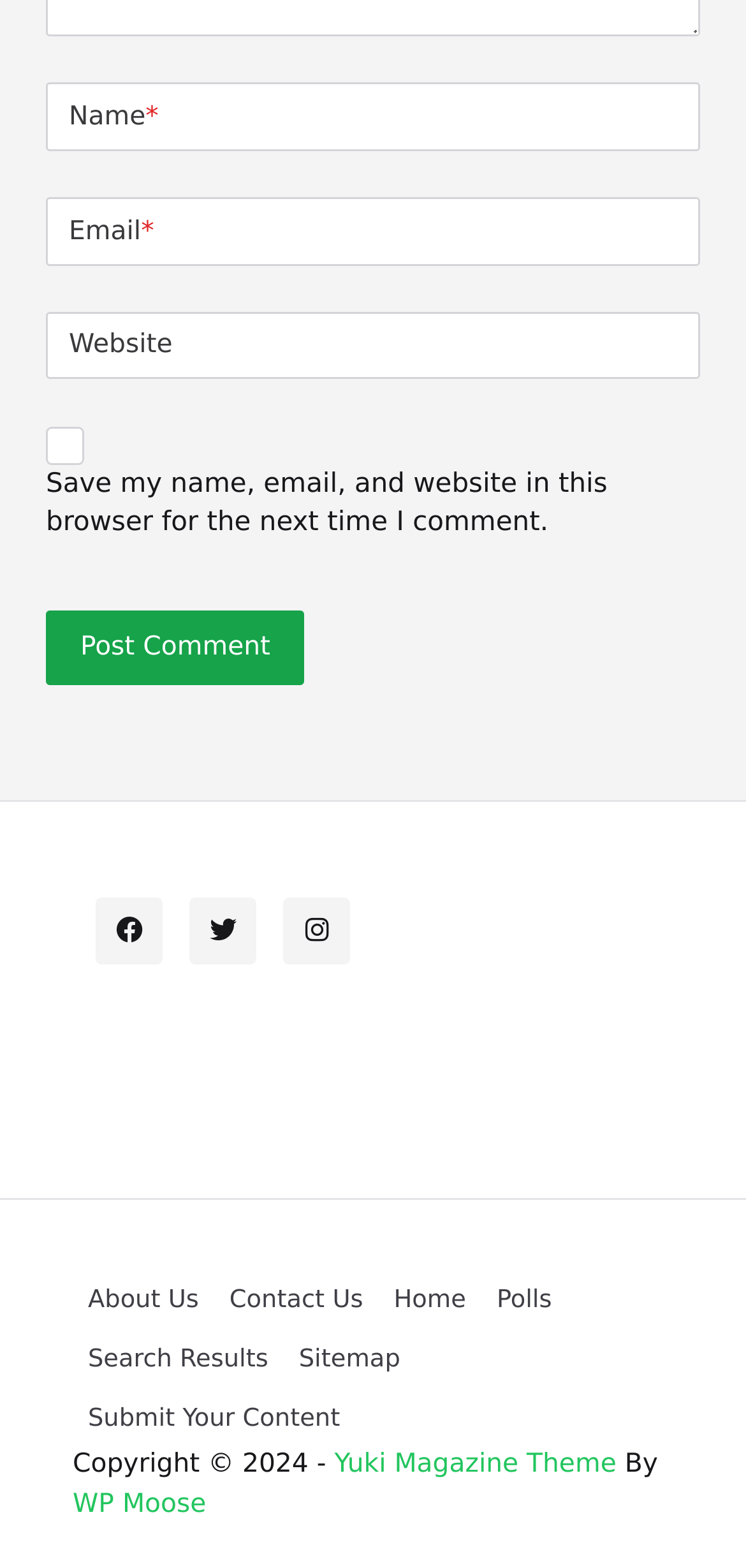Locate the bounding box coordinates of the clickable element to fulfill the following instruction: "Input your email". Provide the coordinates as four float numbers between 0 and 1 in the format [left, top, right, bottom].

[0.062, 0.126, 0.938, 0.169]